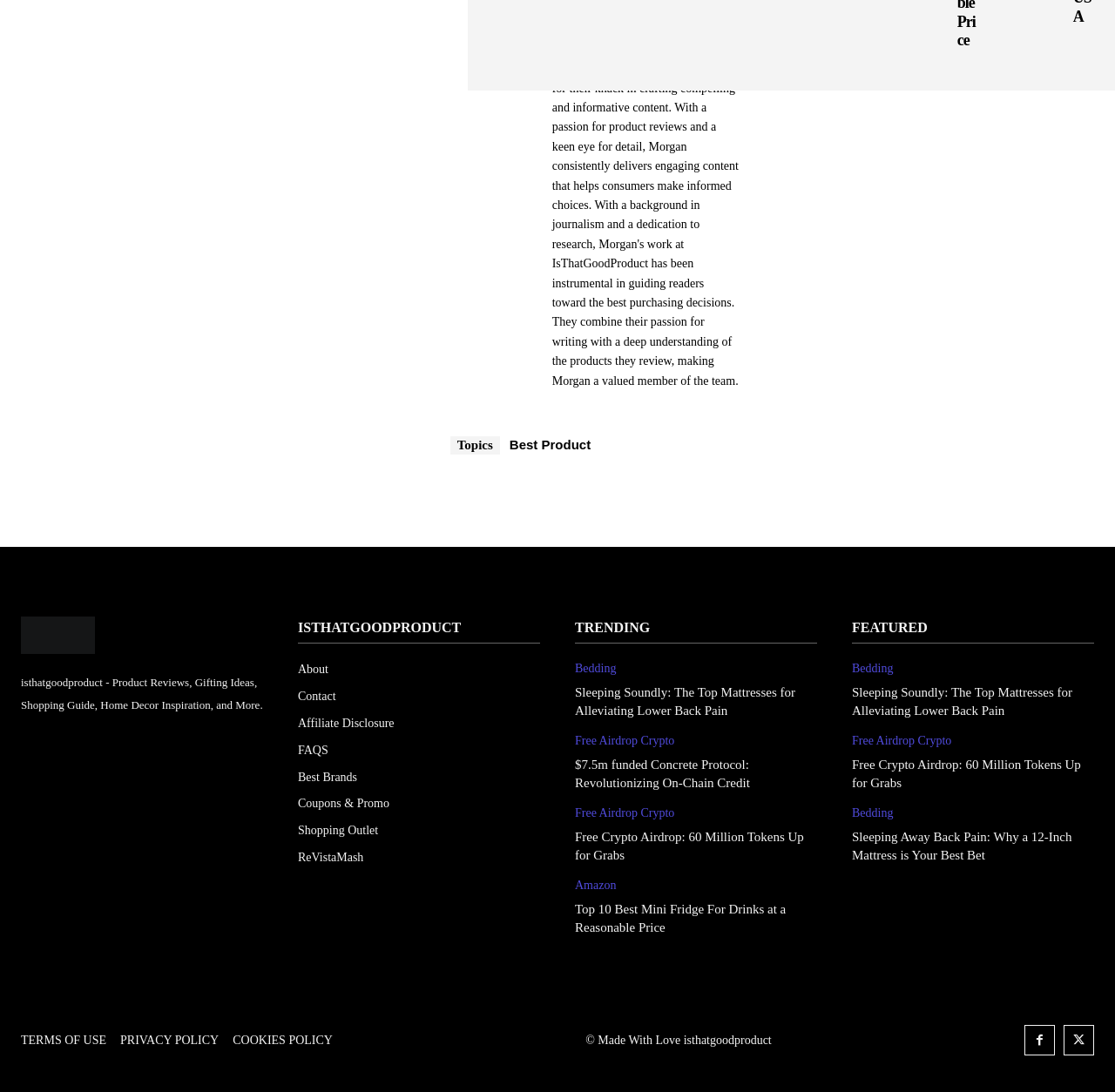Pinpoint the bounding box coordinates of the element you need to click to execute the following instruction: "Click on the 'About us' link". The bounding box should be represented by four float numbers between 0 and 1, in the format [left, top, right, bottom].

None